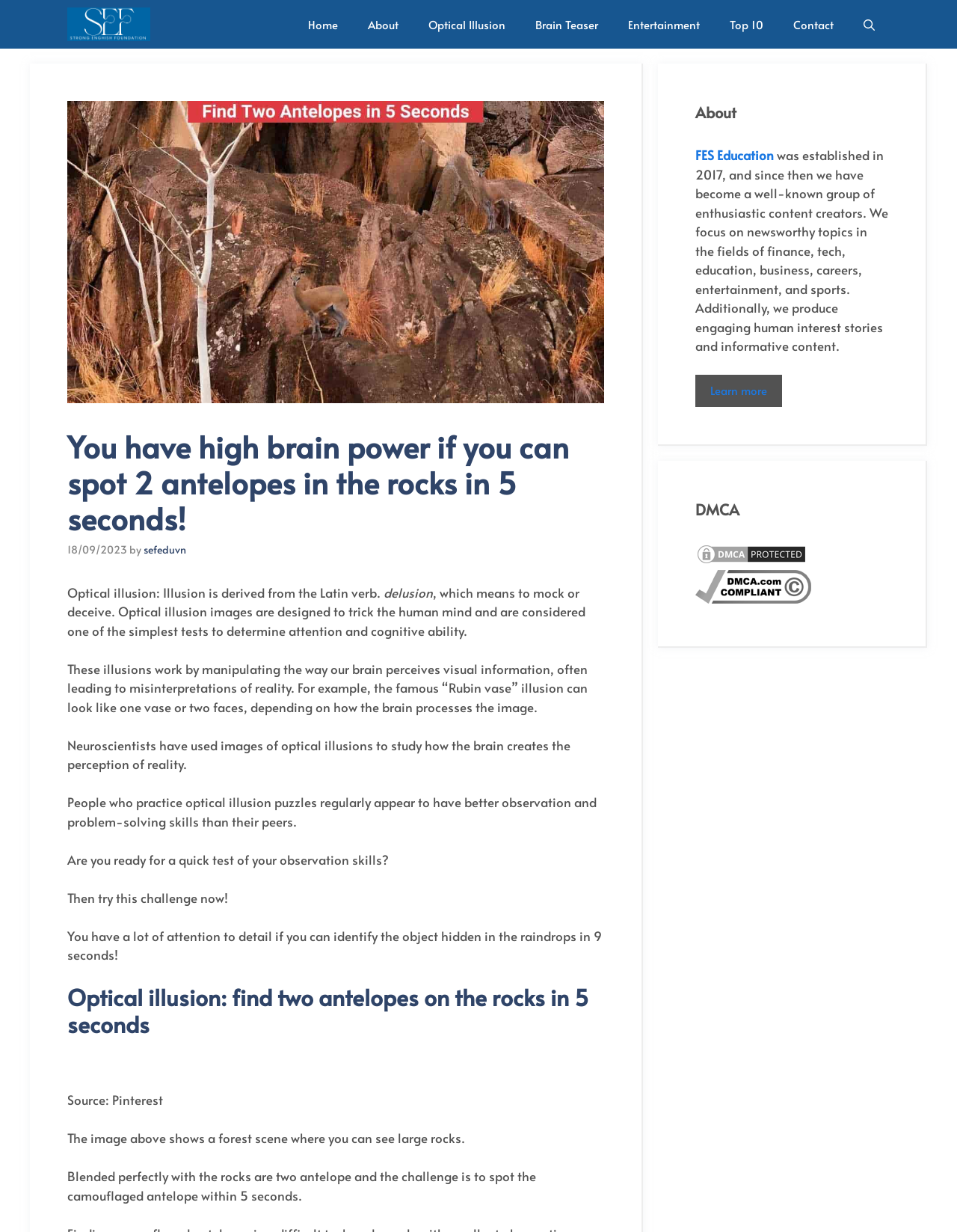What is the name of the website?
Based on the screenshot, answer the question with a single word or phrase.

FES Education